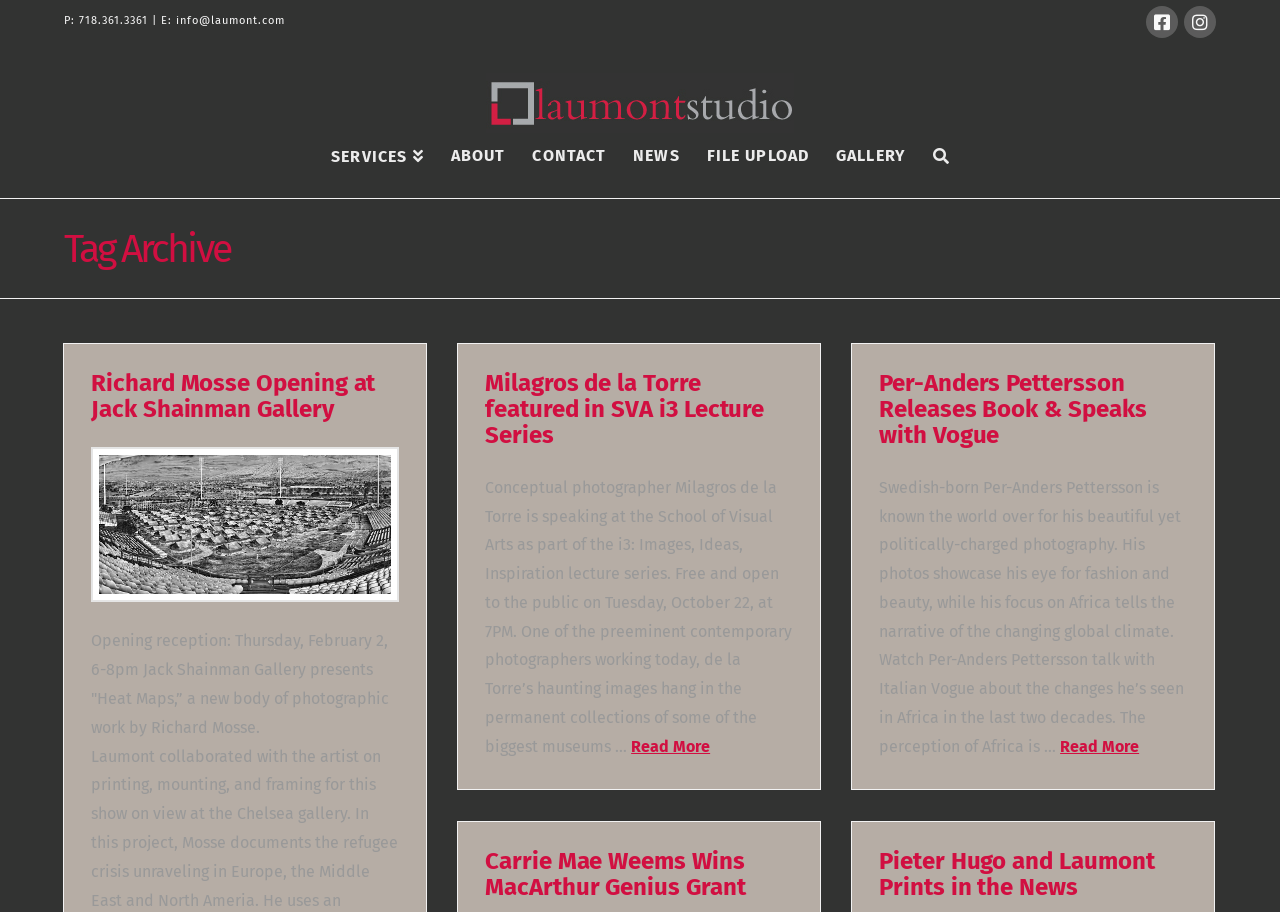Find and specify the bounding box coordinates that correspond to the clickable region for the instruction: "Call the phone number".

[0.062, 0.015, 0.116, 0.03]